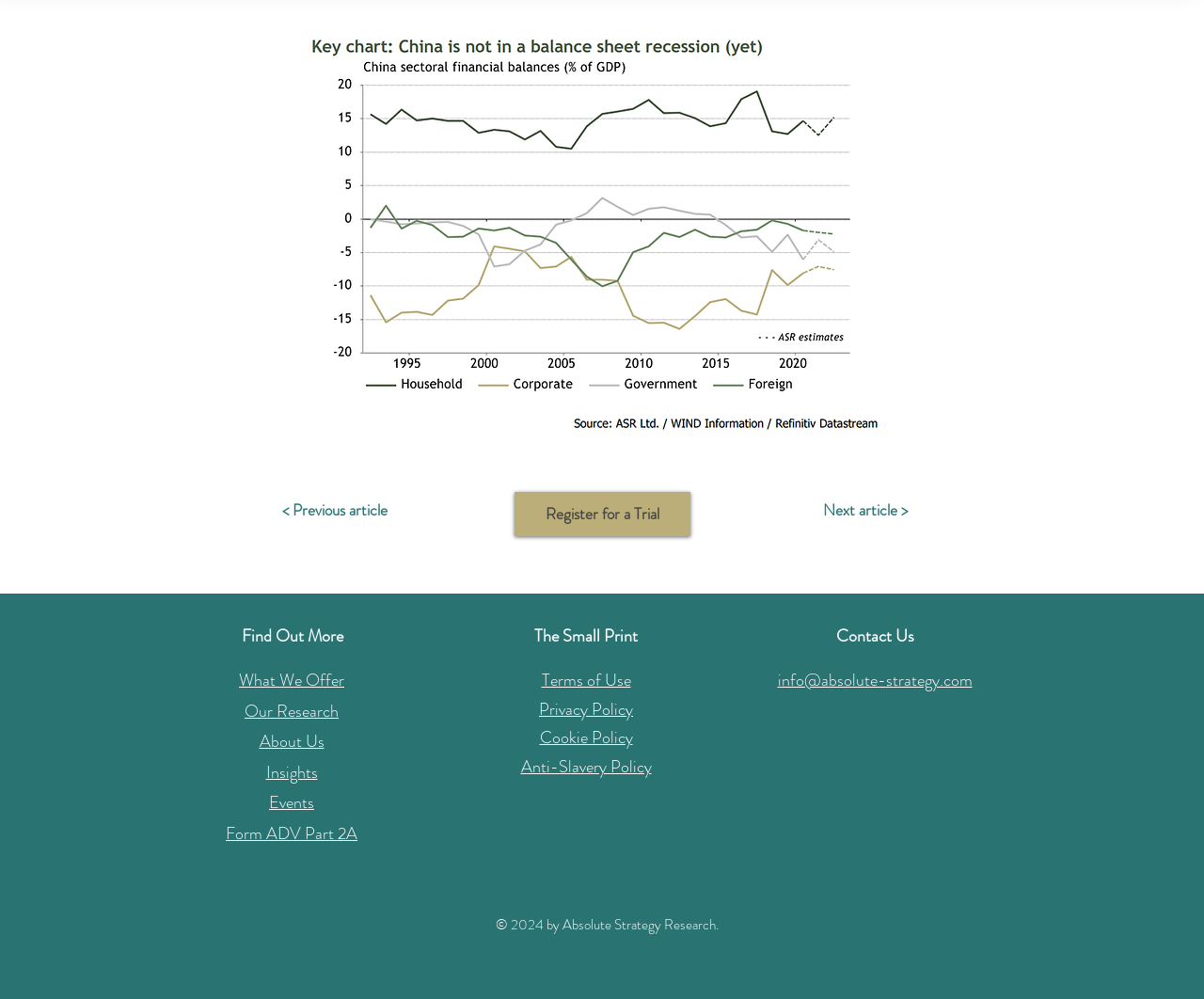Using the provided element description: "Anti-Slavery Policy", identify the bounding box coordinates. The coordinates should be four floats between 0 and 1 in the order [left, top, right, bottom].

[0.432, 0.755, 0.541, 0.779]